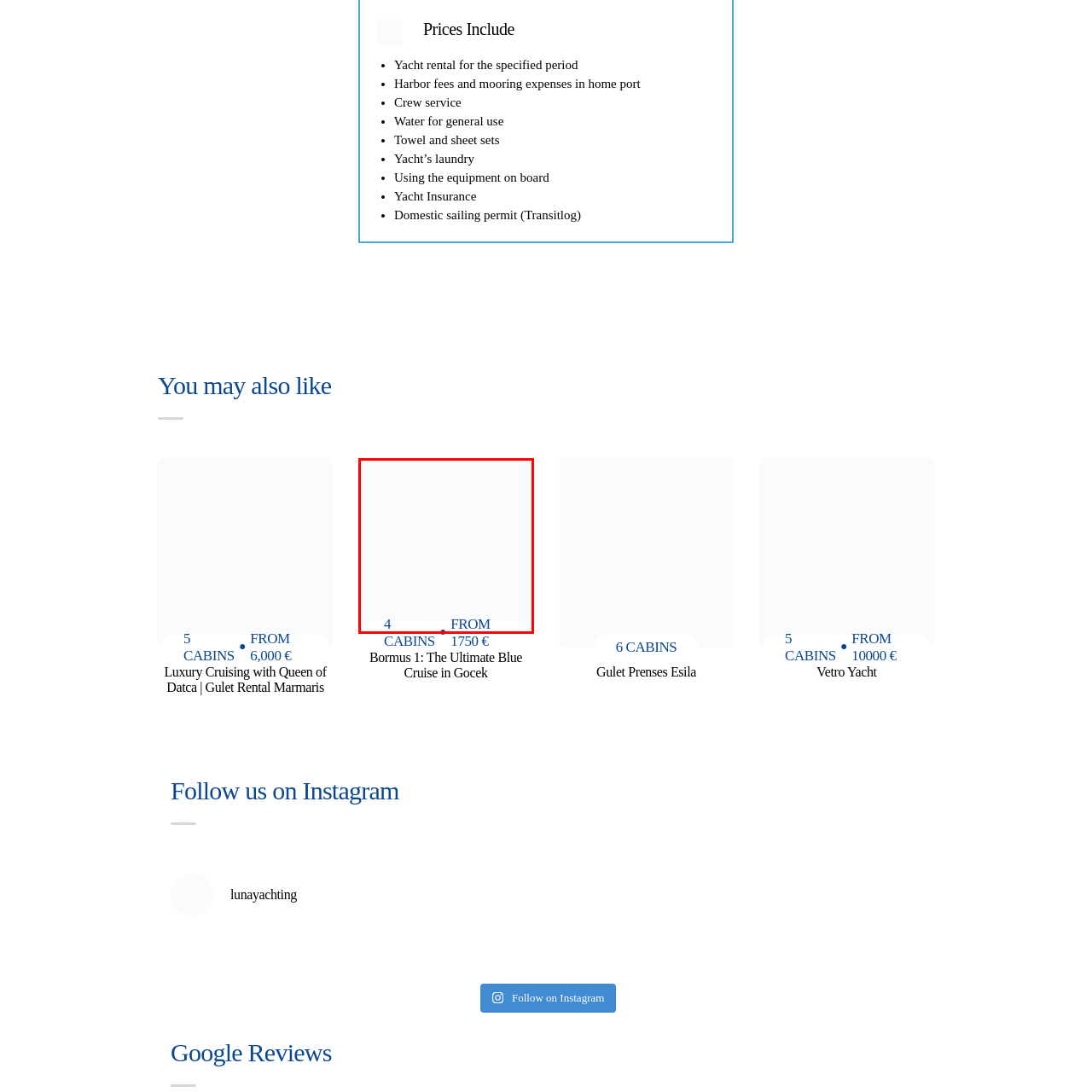What is the minimum price to book this yacht? Examine the image inside the red bounding box and answer concisely with one word or a short phrase.

€1,750